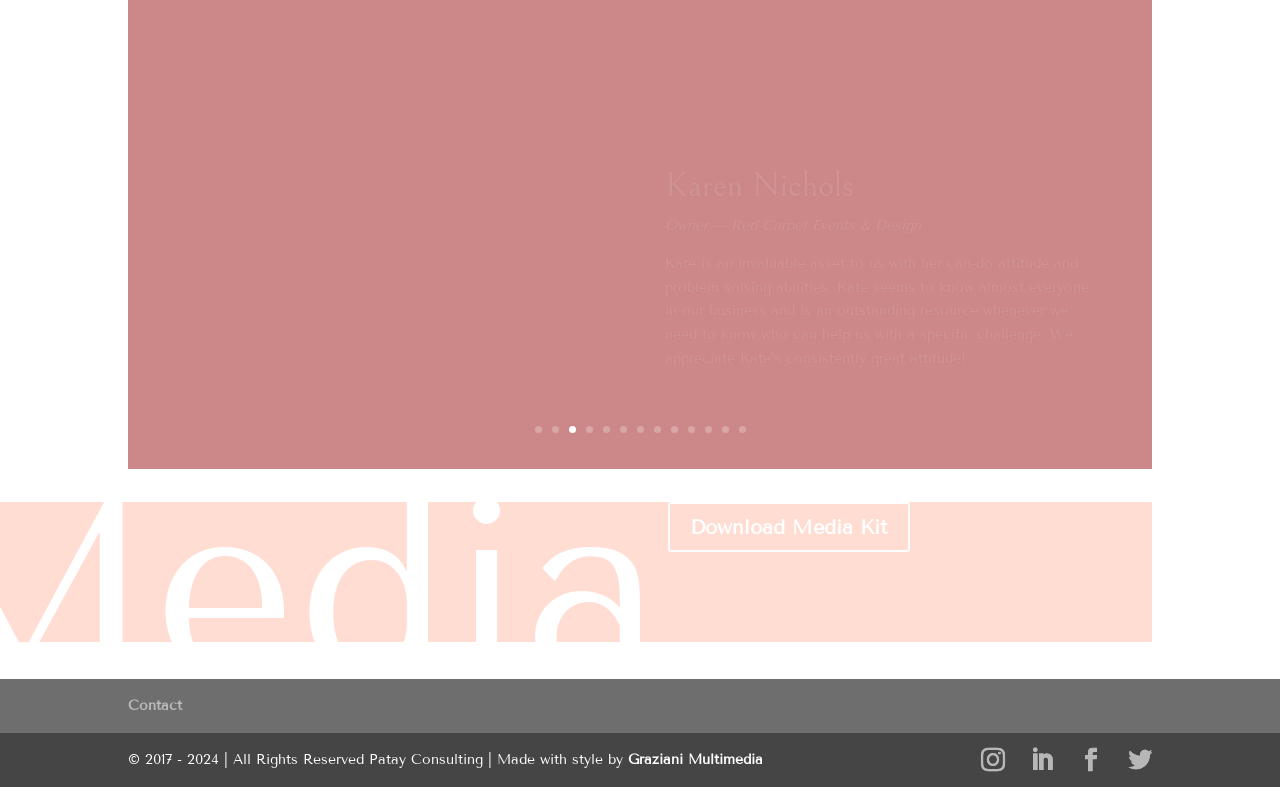What is the text of the testimonial on the webpage?
Look at the image and construct a detailed response to the question.

The testimonial is located below the heading element, and it contains the text 'Kate is an invaluable asset to us with her can-do attitude and problem solving abilities. Kate seems to know almost everyone in our business and is an outstanding resource whenever we need to know who can help us with a specific challenge. We appreciate Kate’s consistently great attitude!'